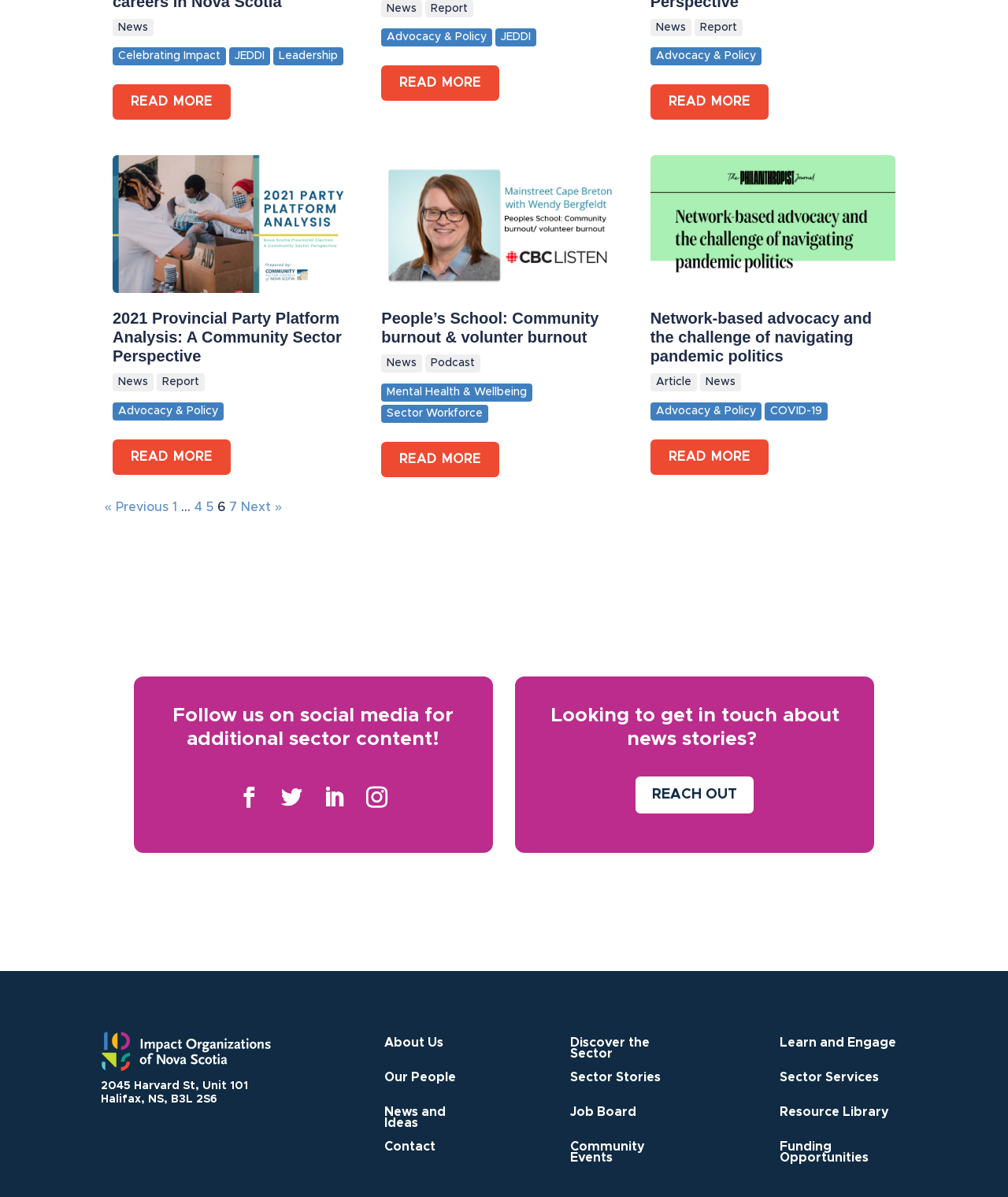Find the bounding box coordinates of the element to click in order to complete the given instruction: "Reach out about news stories."

[0.63, 0.649, 0.748, 0.68]